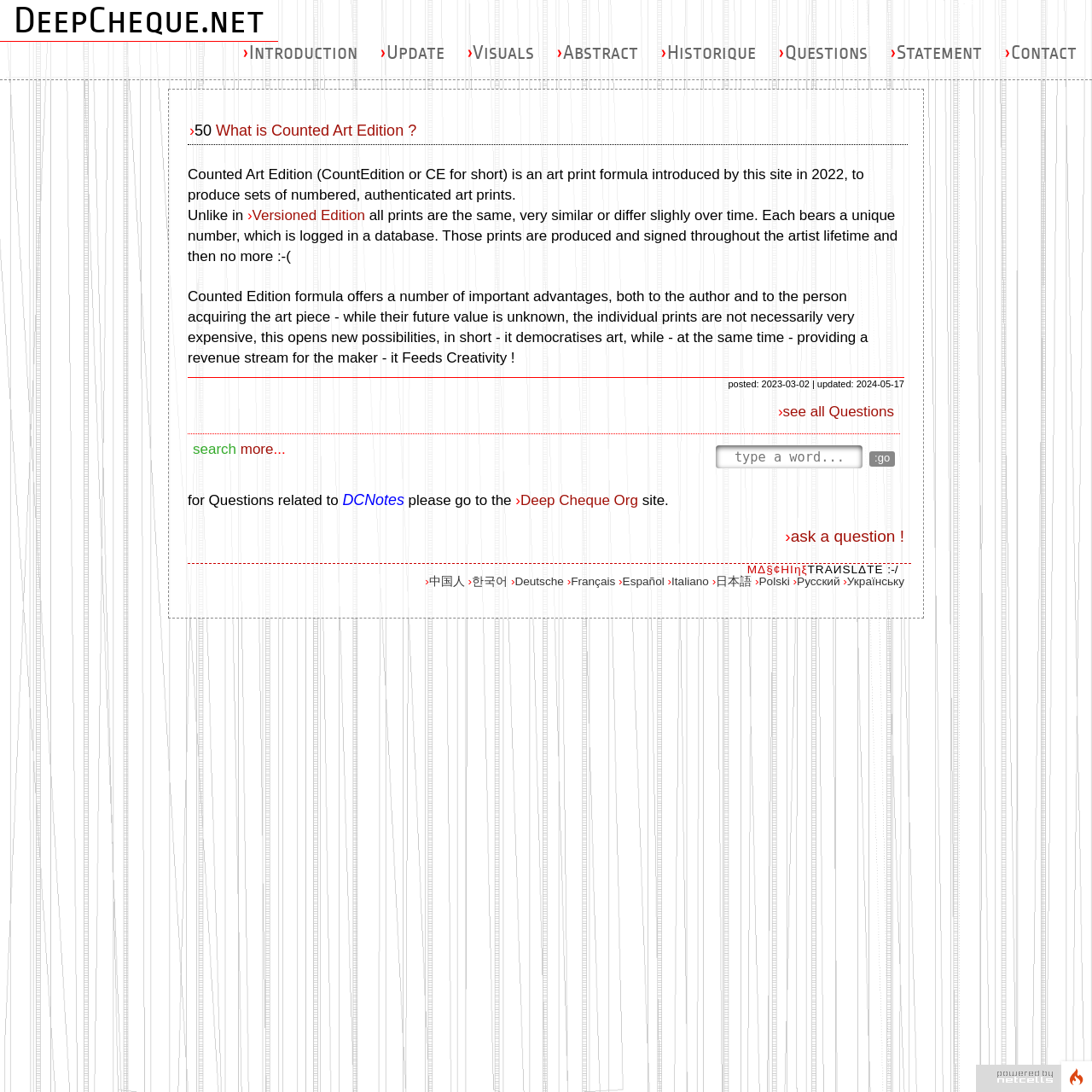Where can I find questions related to DCNotes?
Based on the visual, give a brief answer using one word or a short phrase.

Deep Cheque Org site